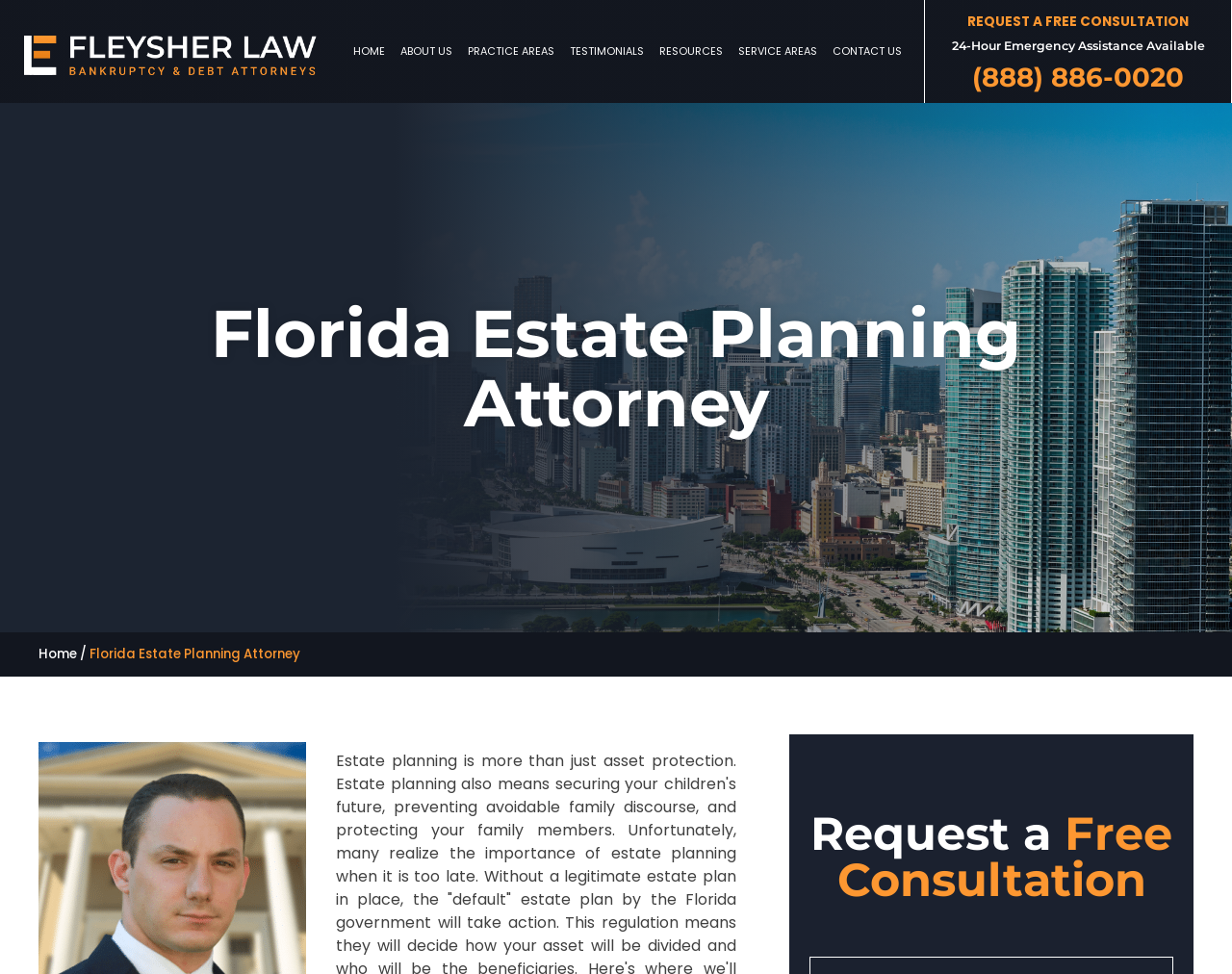Please specify the bounding box coordinates of the clickable region necessary for completing the following instruction: "Click on the HOME link". The coordinates must consist of four float numbers between 0 and 1, i.e., [left, top, right, bottom].

[0.28, 0.044, 0.319, 0.061]